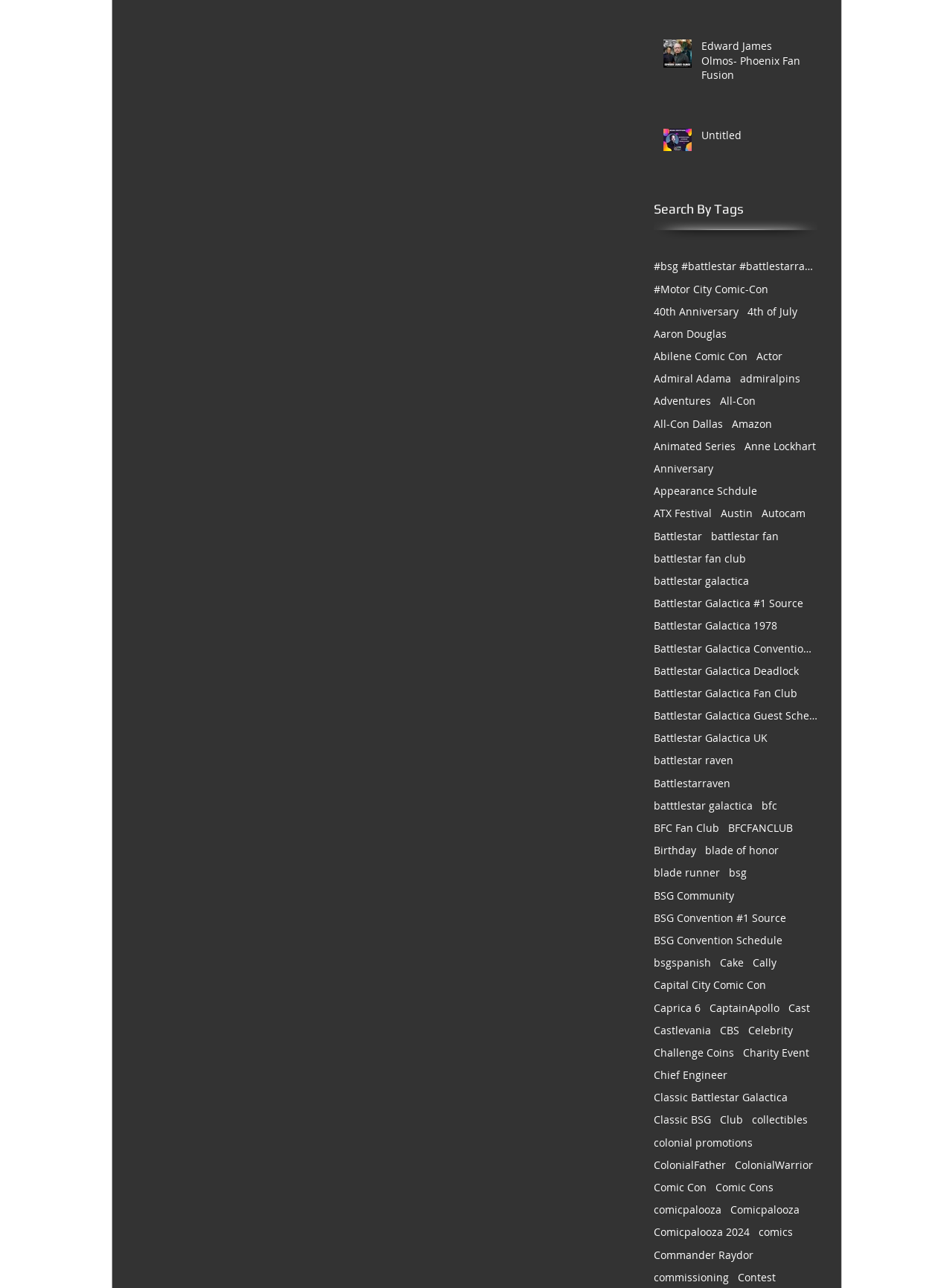Please give a one-word or short phrase response to the following question: 
What is the name of the event in the first image?

Phoenix Fan Fusion